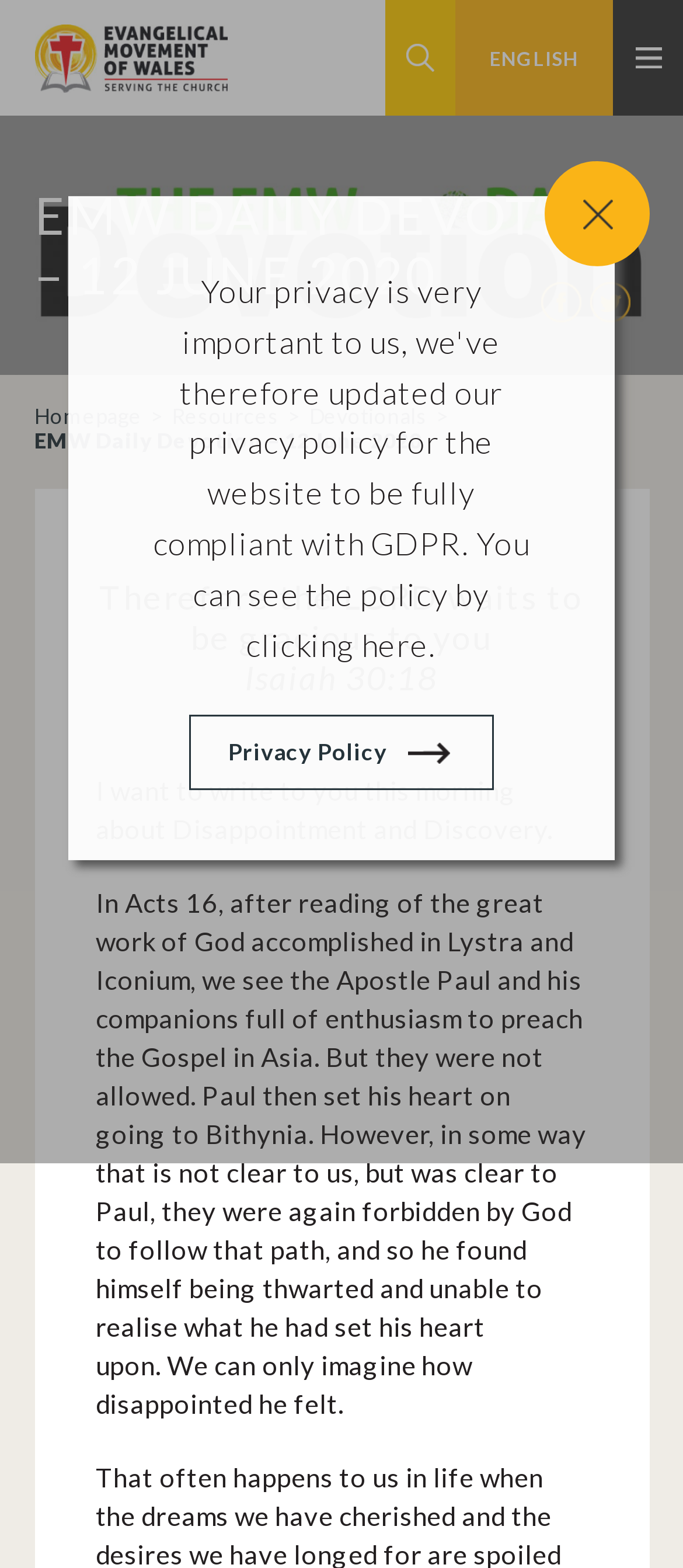Please determine the headline of the webpage and provide its content.

EMW DAILY DEVOTION – 12 JUNE 2020